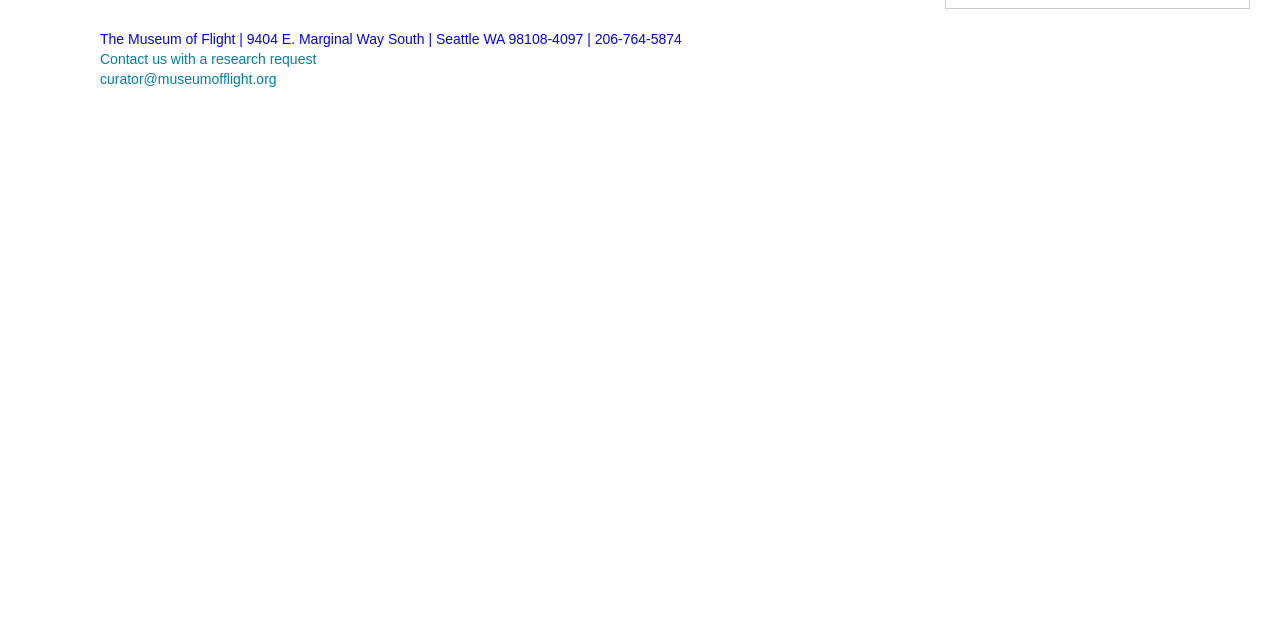Find the bounding box coordinates corresponding to the UI element with the description: "curator@museumofflight.org". The coordinates should be formatted as [left, top, right, bottom], with values as floats between 0 and 1.

[0.078, 0.111, 0.216, 0.136]